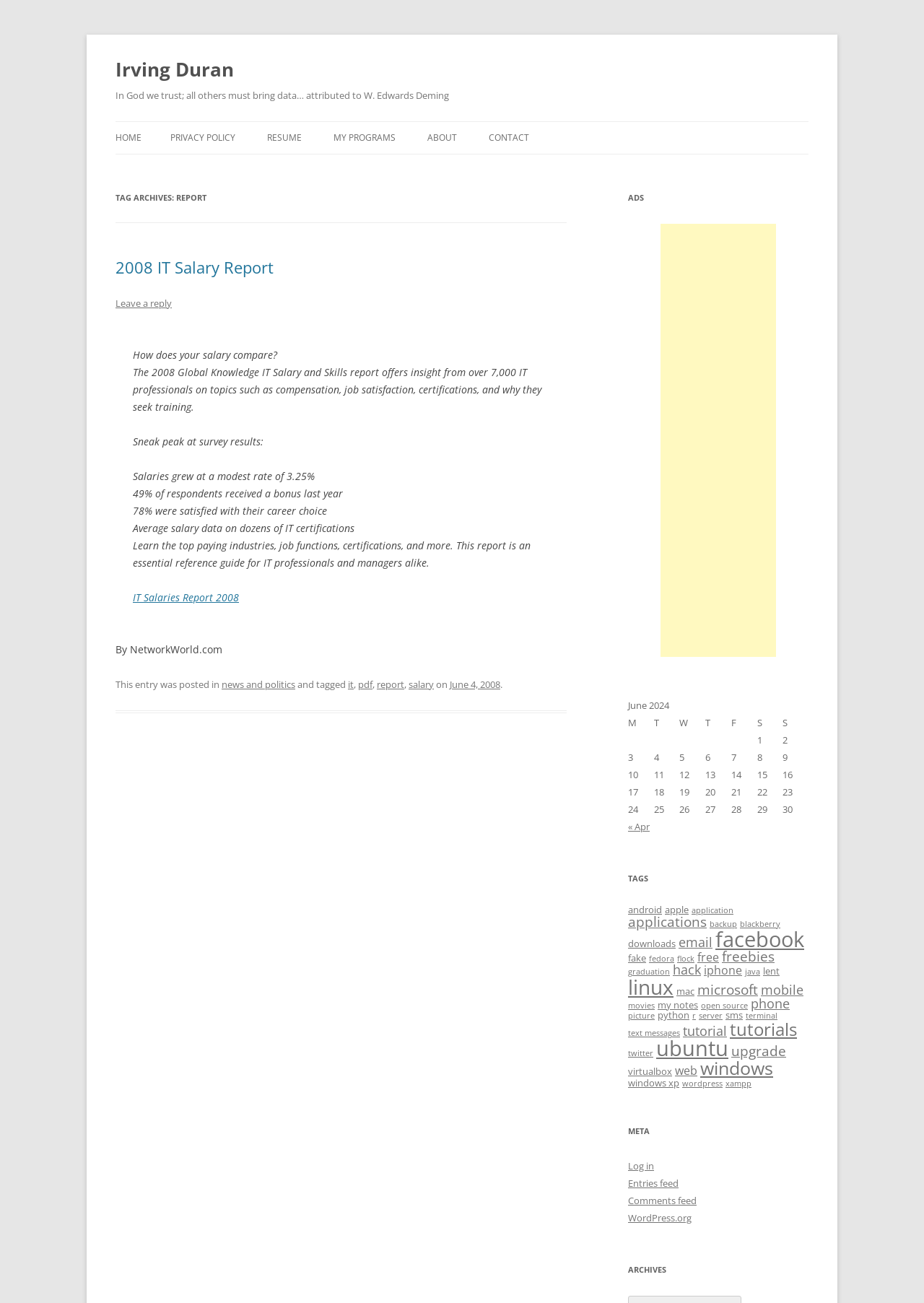Determine the bounding box coordinates of the clickable area required to perform the following instruction: "Click on the 'IT Salaries Report 2008' link". The coordinates should be represented as four float numbers between 0 and 1: [left, top, right, bottom].

[0.144, 0.453, 0.259, 0.464]